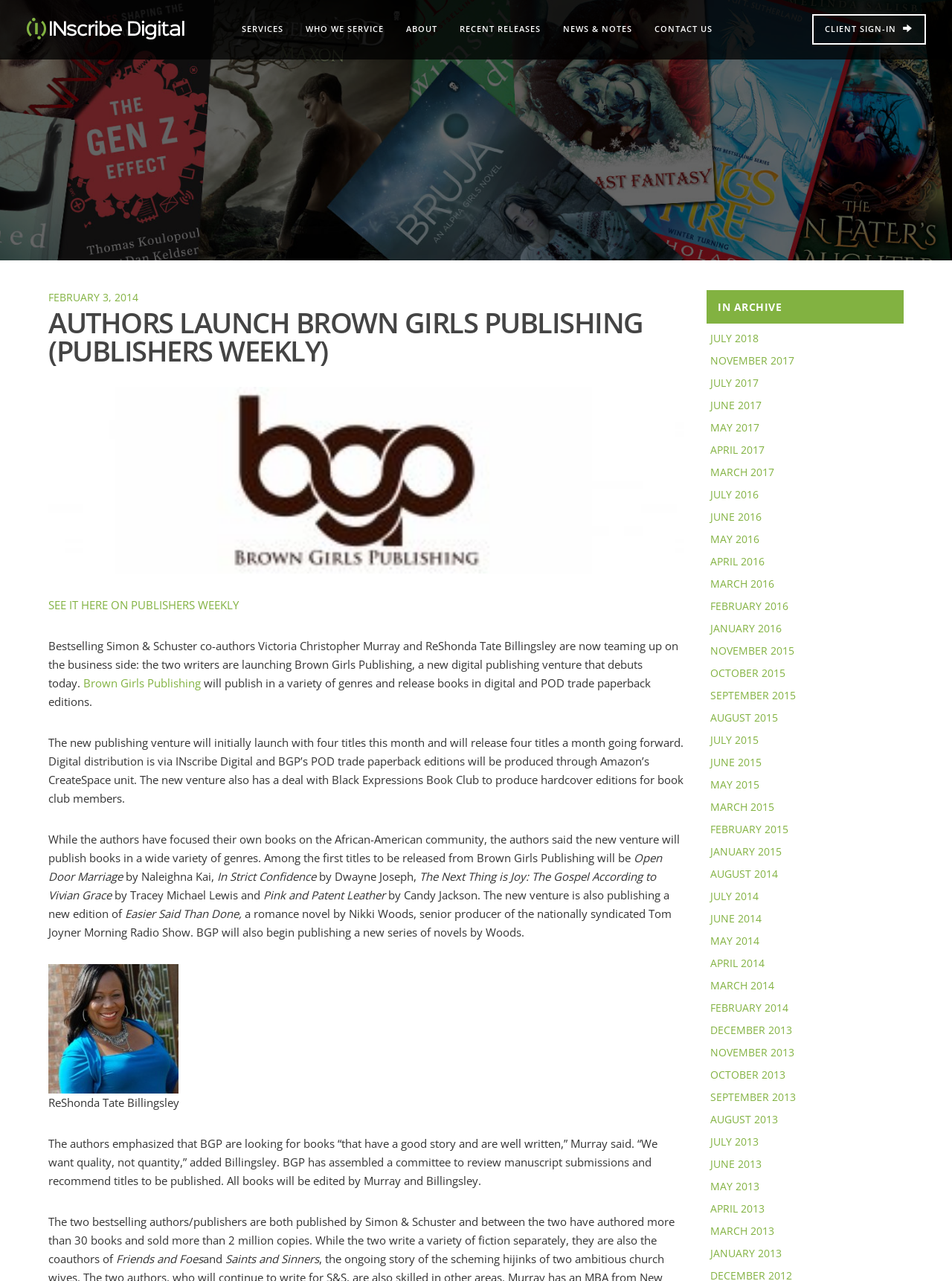Please find the bounding box coordinates in the format (top-left x, top-left y, bottom-right x, bottom-right y) for the given element description. Ensure the coordinates are floating point numbers between 0 and 1. Description: May 2016

[0.746, 0.415, 0.798, 0.426]